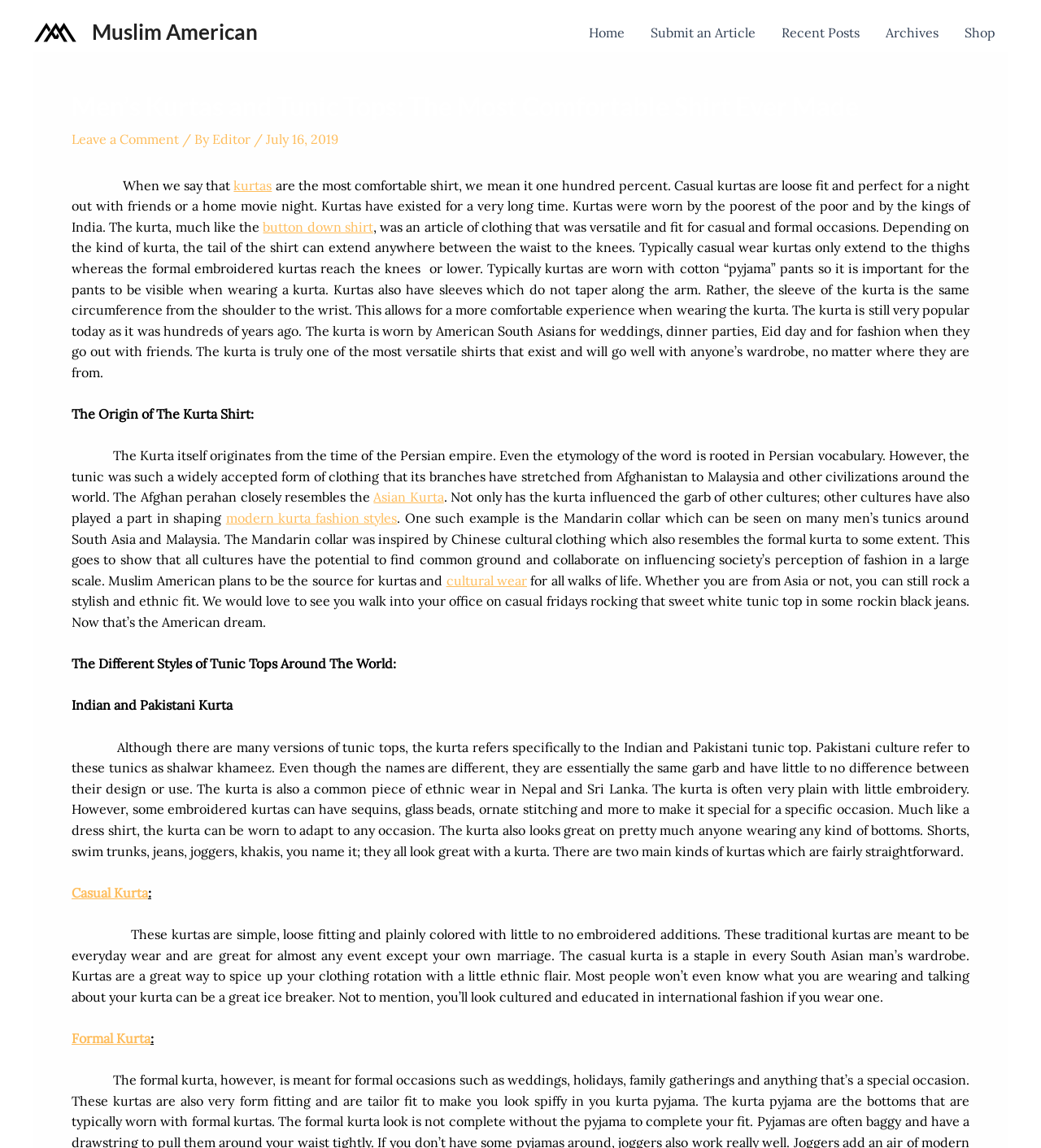Provide a brief response to the question below using a single word or phrase: 
What is the origin of the kurta shirt?

Persian empire